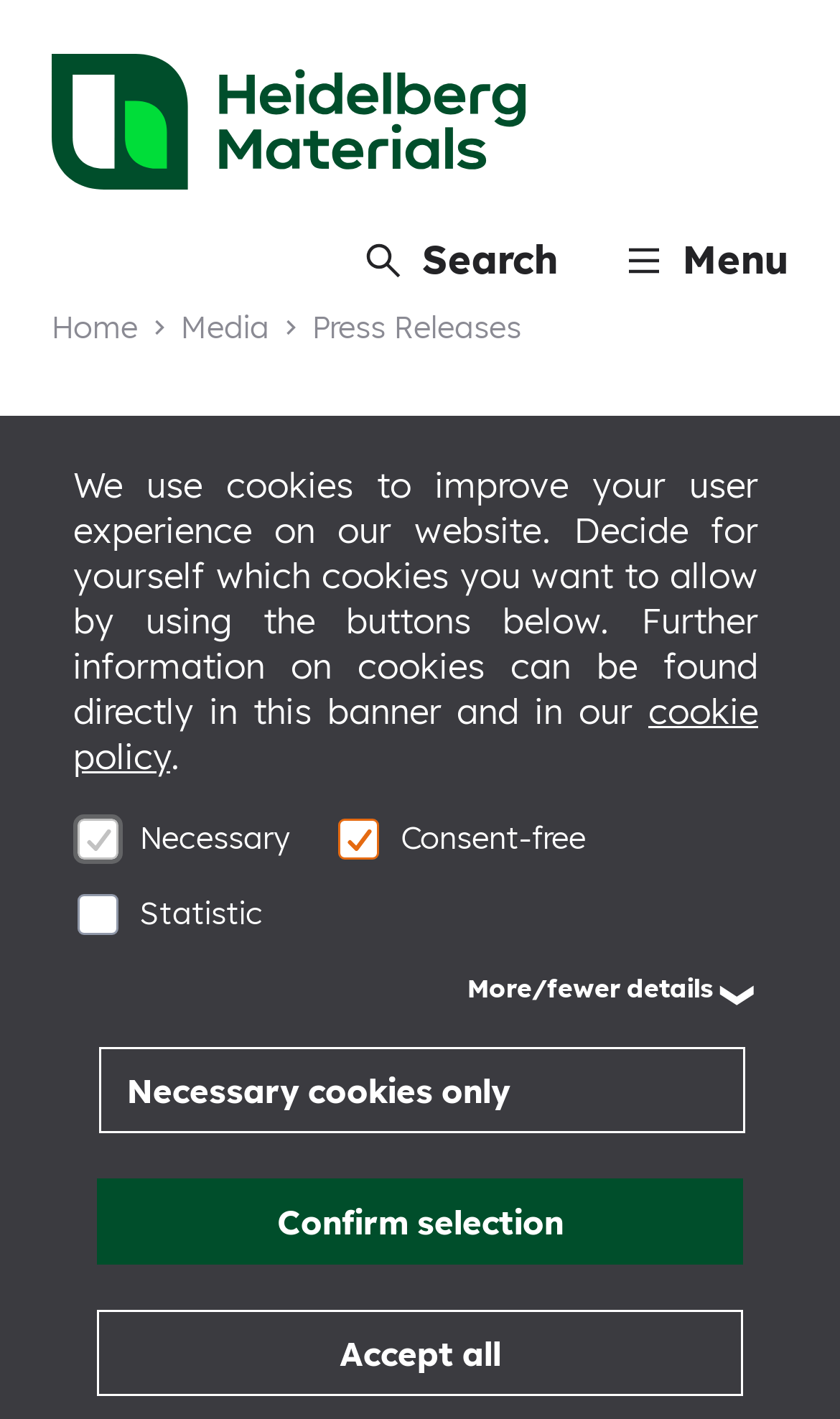How many menu items are there?
Please respond to the question with a detailed and well-explained answer.

There are three menu items, namely 'Home', 'Media', and 'Press Releases', as shown in the menu button with the links to these pages.